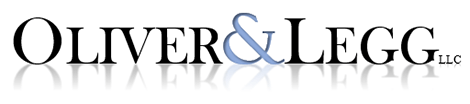What type of law office does the logo belong to?
Carefully examine the image and provide a detailed answer to the question.

The caption states that the logo is ideal for a law office focused on bankruptcy and debt relief in New Jersey, implying that the logo belongs to such a law office.